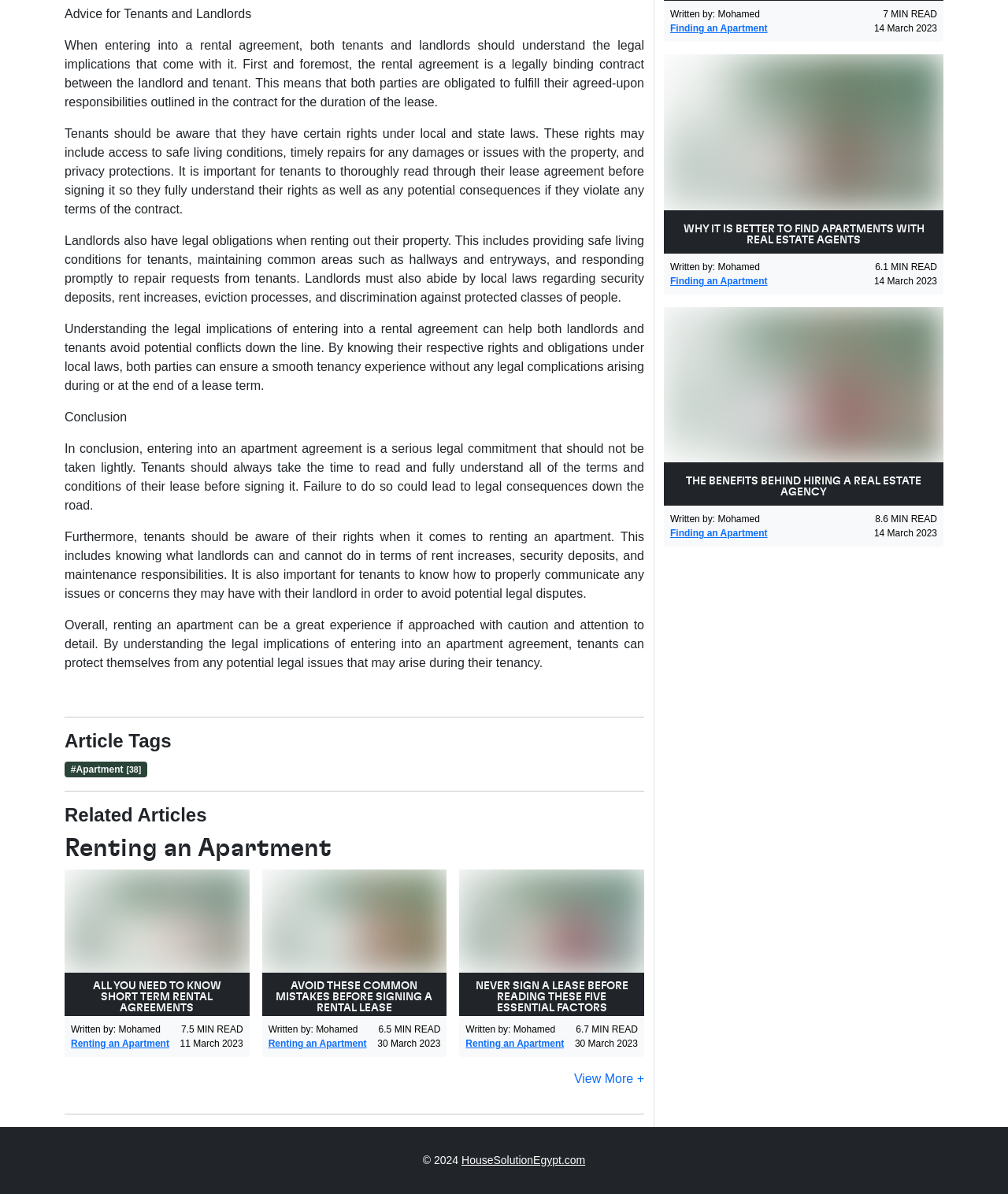How many tags are associated with the article?
Please interpret the details in the image and answer the question thoroughly.

The article tags section is located at the bottom of the webpage, and it lists one tag, which is '#Apartment'.